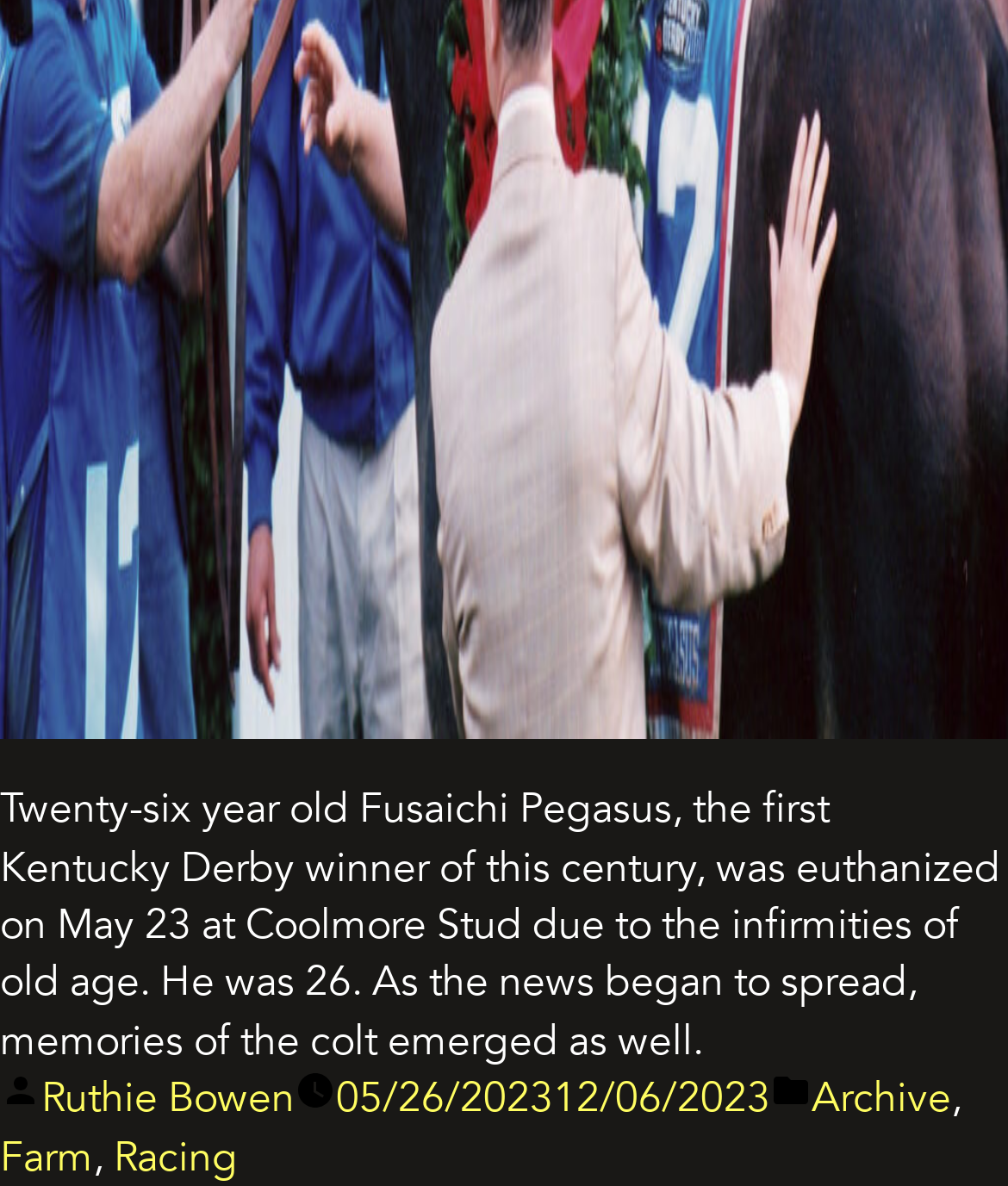What is the topic of the article?
Please provide a comprehensive answer to the question based on the webpage screenshot.

The topic of the article can be inferred from the StaticText element with the text 'Twenty-six year old Fusaichi Pegasus, the first Kentucky Derby winner of this century, was euthanized on May 23 at Coolmore Stud due to the infirmities of old age. He was 26.' which is a child of the Root Element.